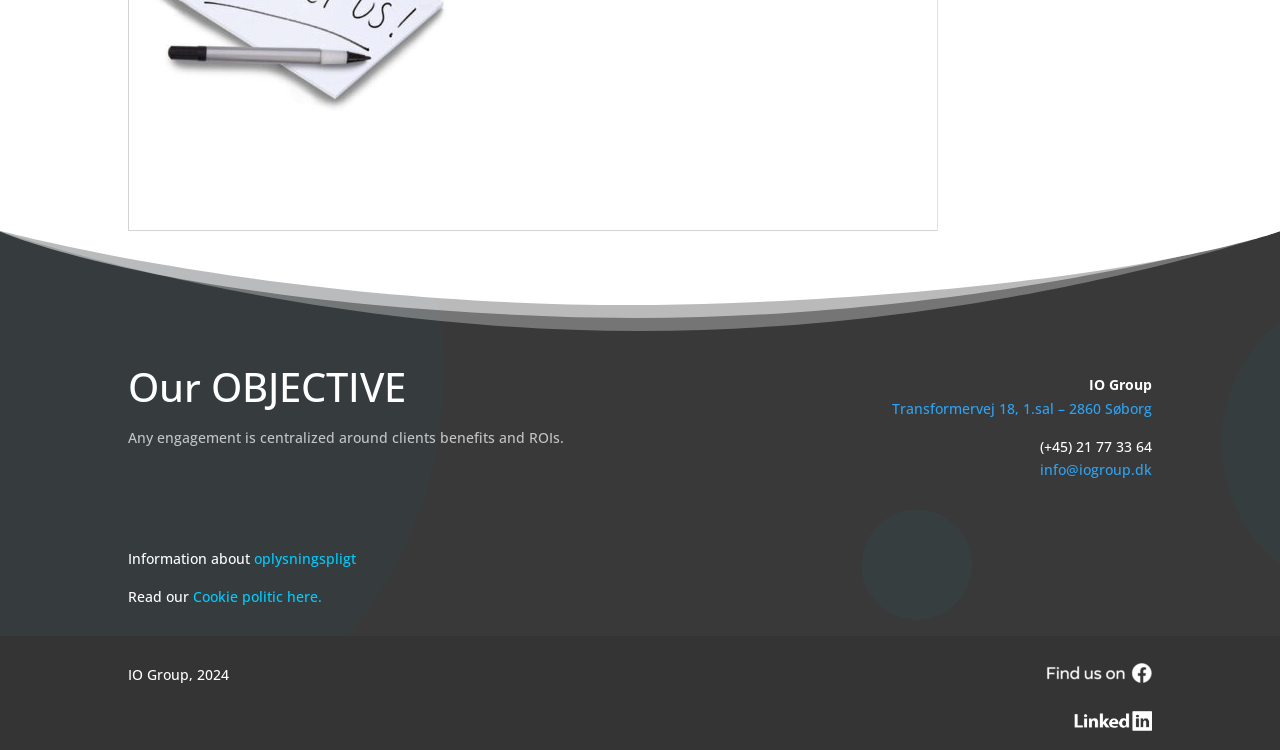Identify the bounding box of the UI element described as follows: "oplysningspligt". Provide the coordinates as four float numbers in the range of 0 to 1 [left, top, right, bottom].

[0.198, 0.732, 0.278, 0.757]